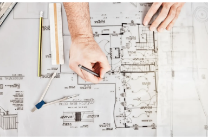What tools are surrounding the architectural drawing?
Kindly answer the question with as much detail as you can.

The image shows various drafting tools surrounding the architectural drawing, including a ruler and a compass, which are essential for achieving accuracy in the layout and design process.